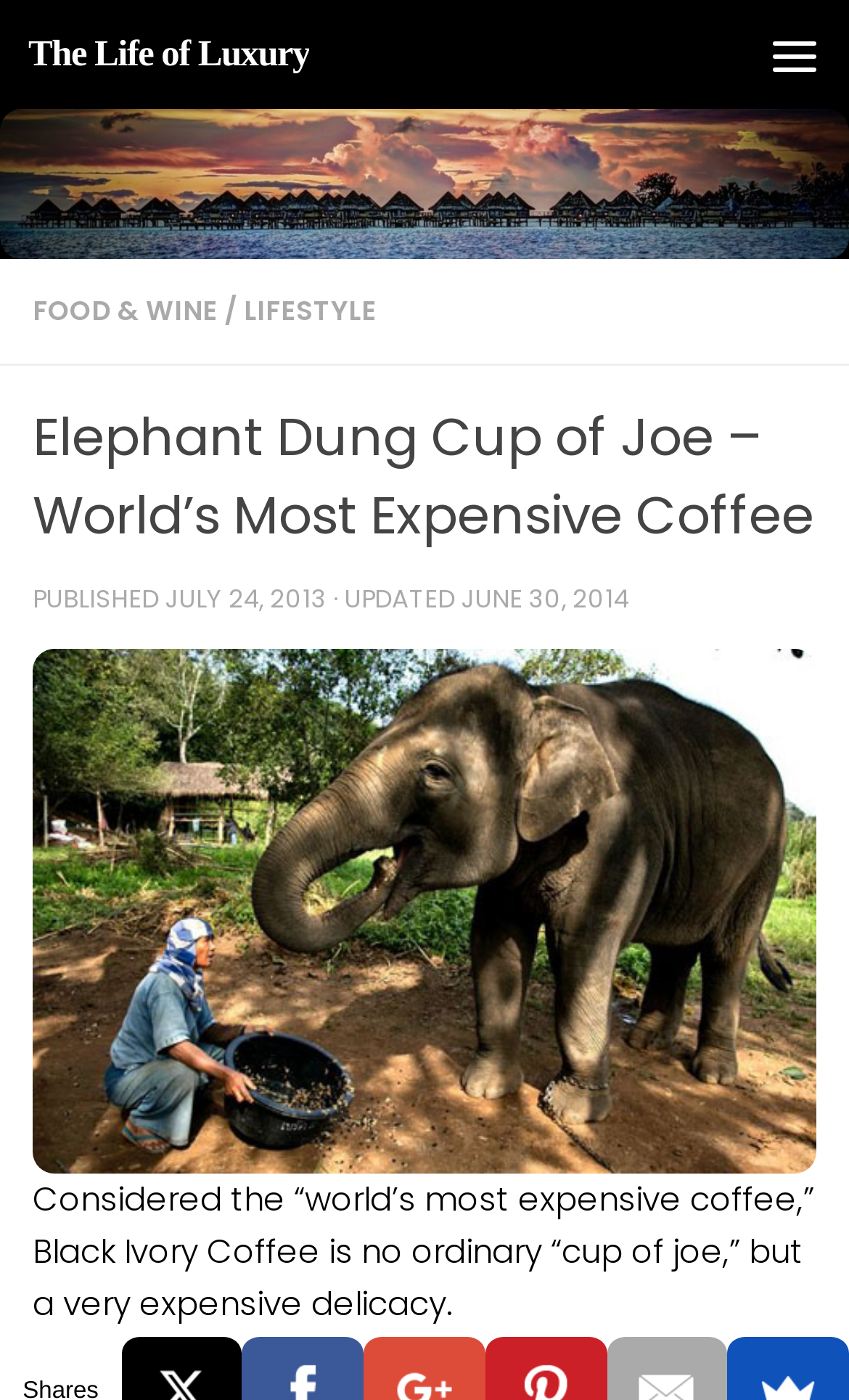Give a one-word or one-phrase response to the question: 
What is the description of the coffee?

a very expensive delicacy